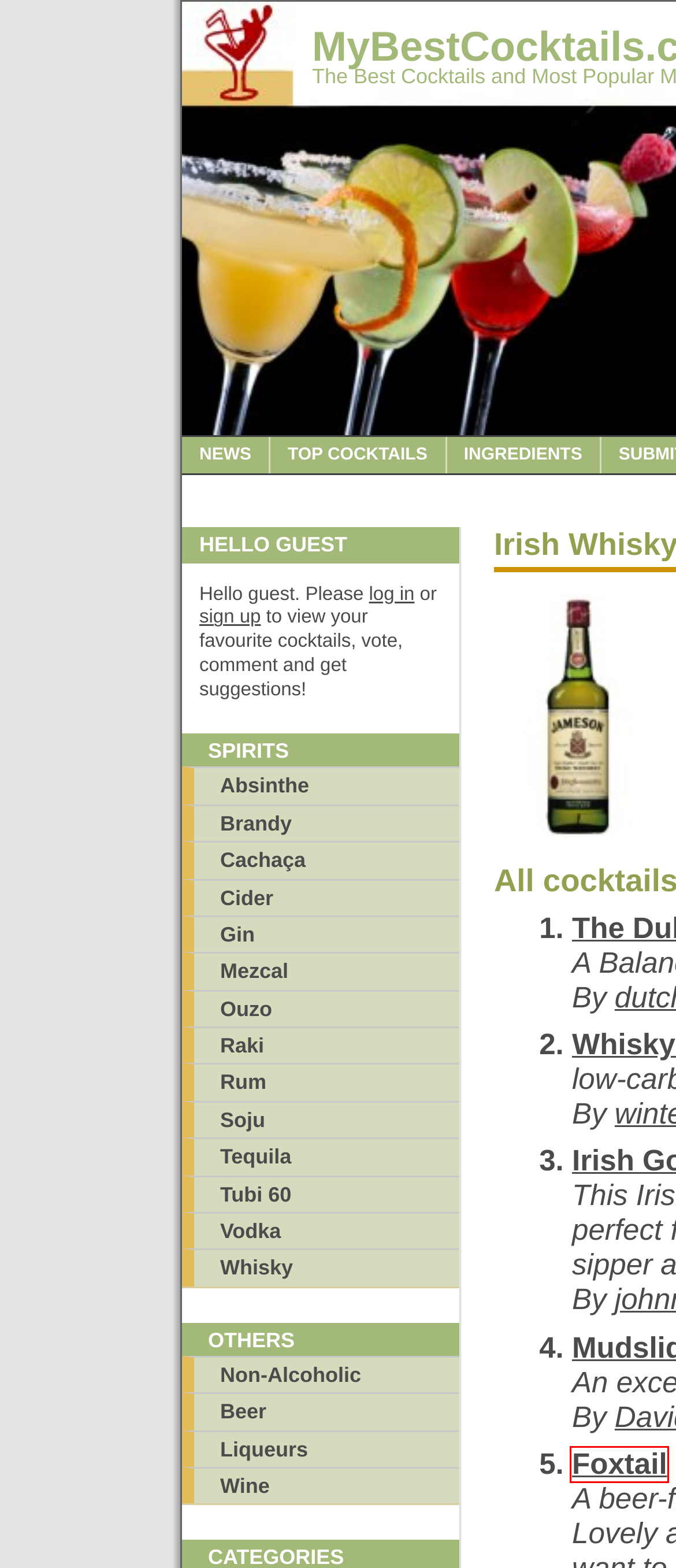You see a screenshot of a webpage with a red bounding box surrounding an element. Pick the webpage description that most accurately represents the new webpage after interacting with the element in the red bounding box. The options are:
A. Best cocktails and mixed drinks - Black
B. Best cocktails and mixed drinks - Strong
C. Best cocktails and mixed drinks - Shooter
D. Best cocktails and mixed drinks - Happy Hour
E. Best cocktails and mixed drinks - Dessert
F. Foxtail recipe from My Best Cocktails
G. Best cocktails and mixed drinks - Hot
H. Best cocktails and mixed drinks - Frozen

F